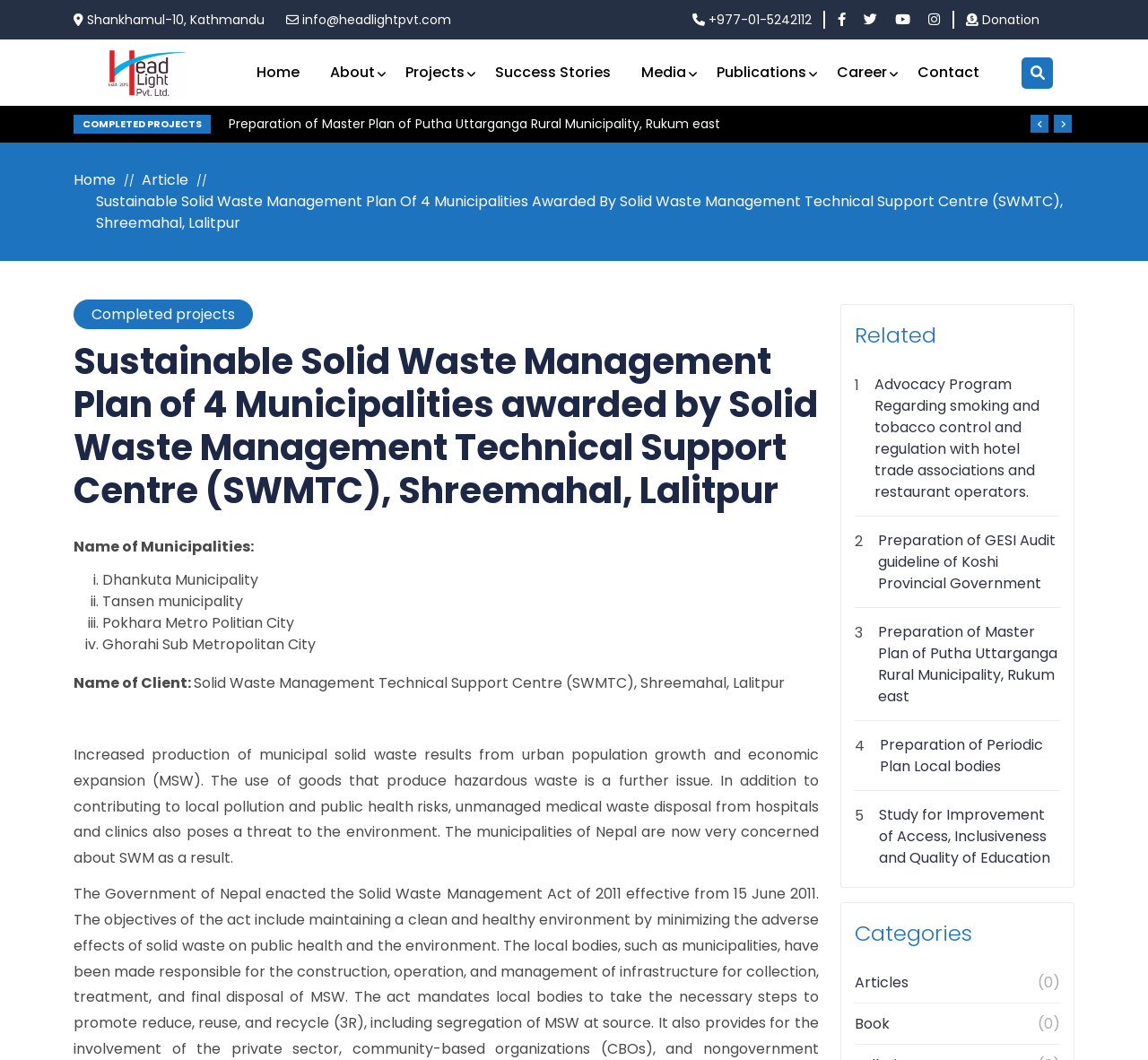Find and indicate the bounding box coordinates of the region you should select to follow the given instruction: "Read about the 'Sustainable Solid Waste Management Plan' project".

[0.064, 0.321, 0.713, 0.483]